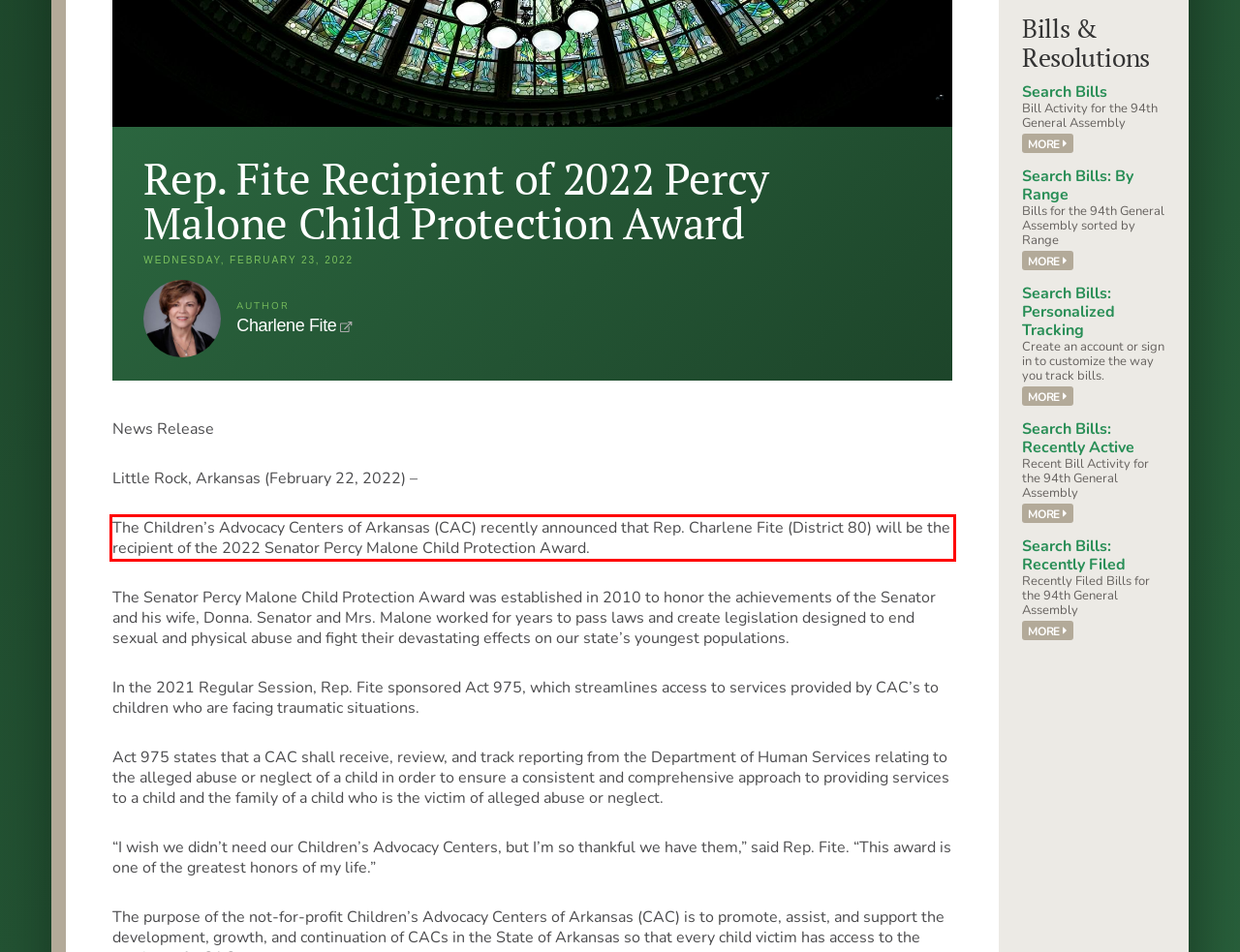Analyze the screenshot of a webpage where a red rectangle is bounding a UI element. Extract and generate the text content within this red bounding box.

The Children’s Advocacy Centers of Arkansas (CAC) recently announced that Rep. Charlene Fite (District 80) will be the recipient of the 2022 Senator Percy Malone Child Protection Award.